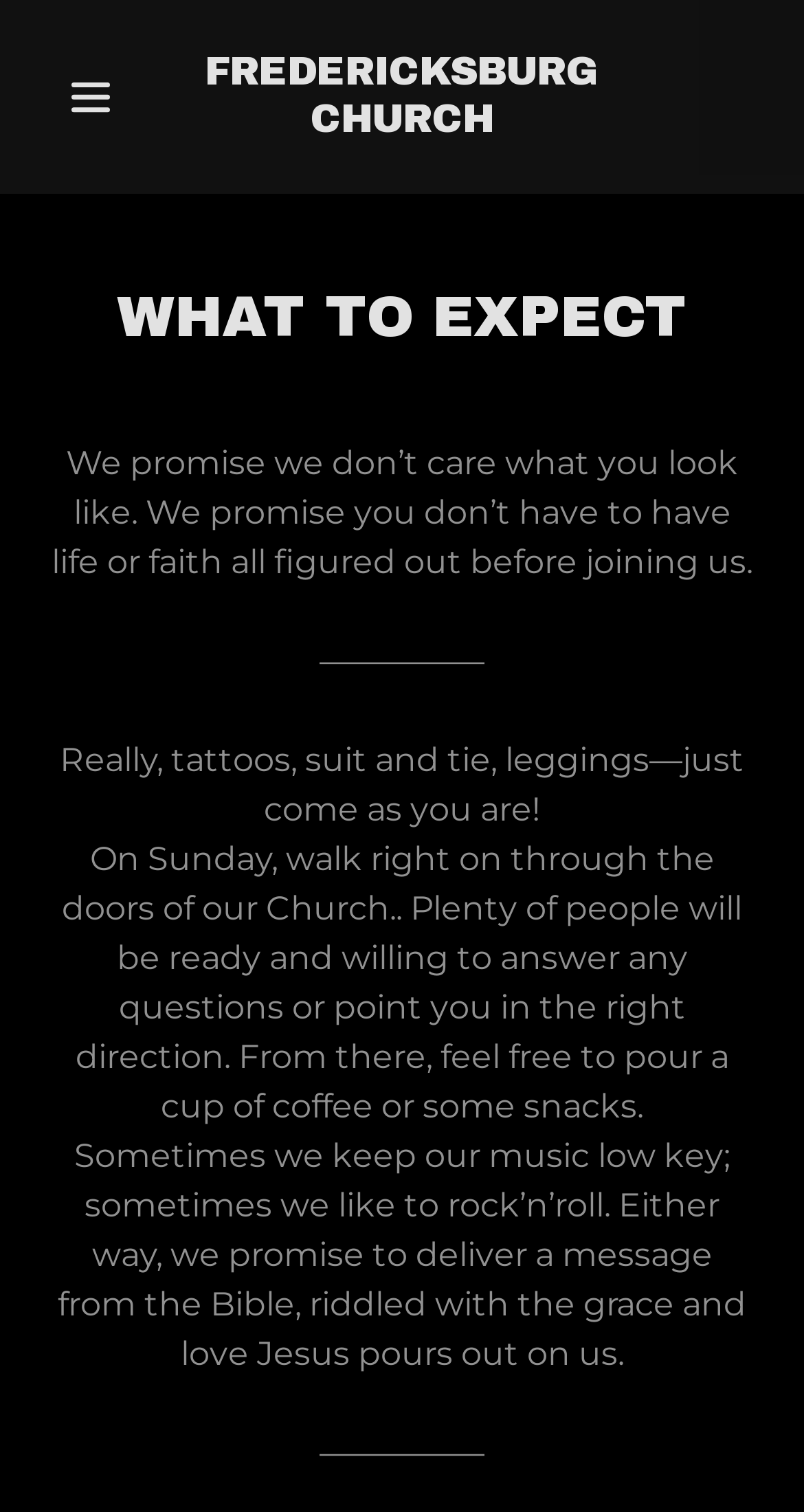Find the bounding box of the UI element described as follows: "FREDERICKSBURG CHURCH".

[0.214, 0.067, 0.786, 0.092]